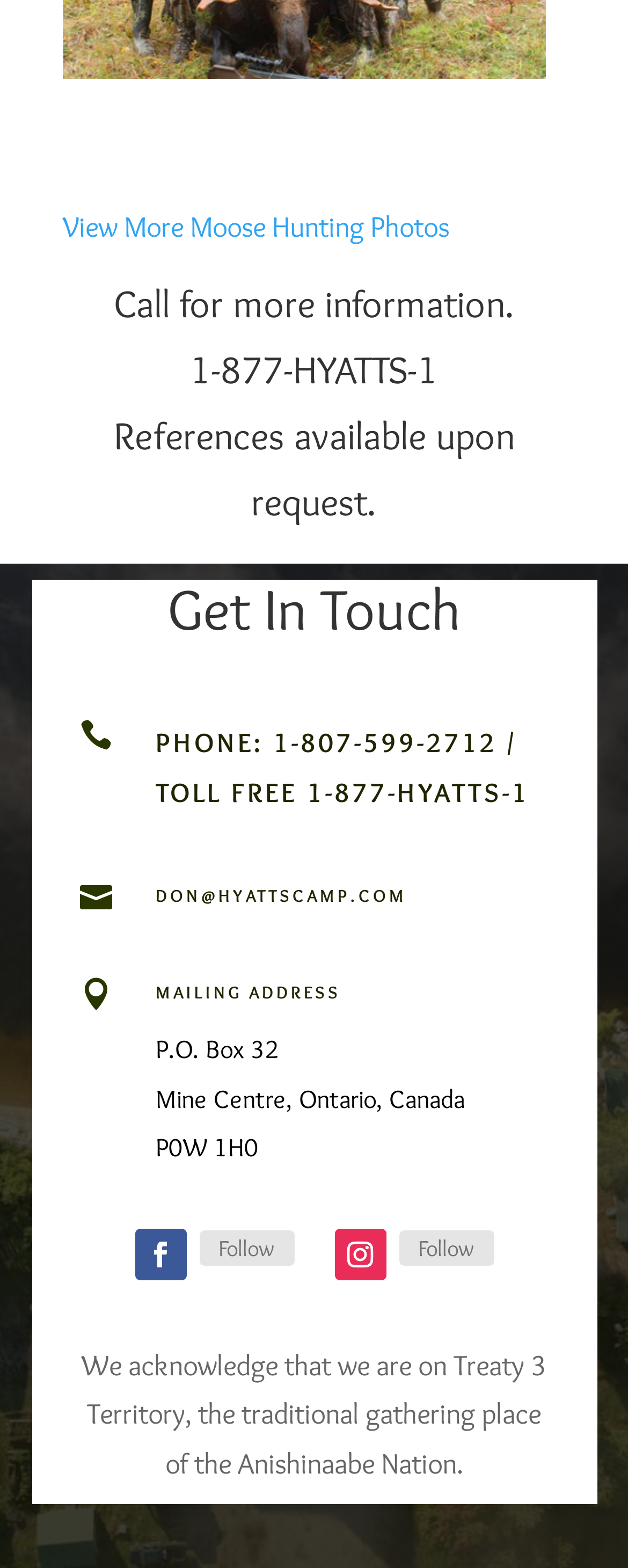Locate the coordinates of the bounding box for the clickable region that fulfills this instruction: "Call for more information".

[0.181, 0.179, 0.819, 0.209]